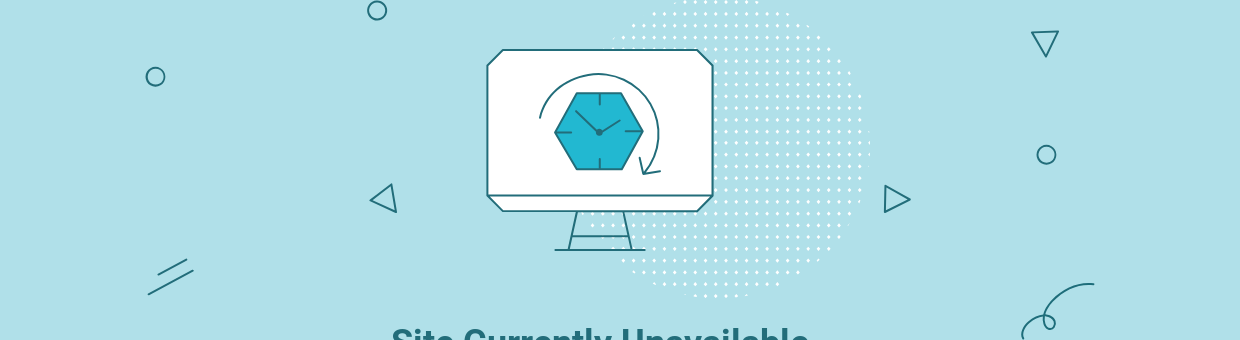Please provide a one-word or short phrase answer to the question:
What is the color of the background?

Light blue